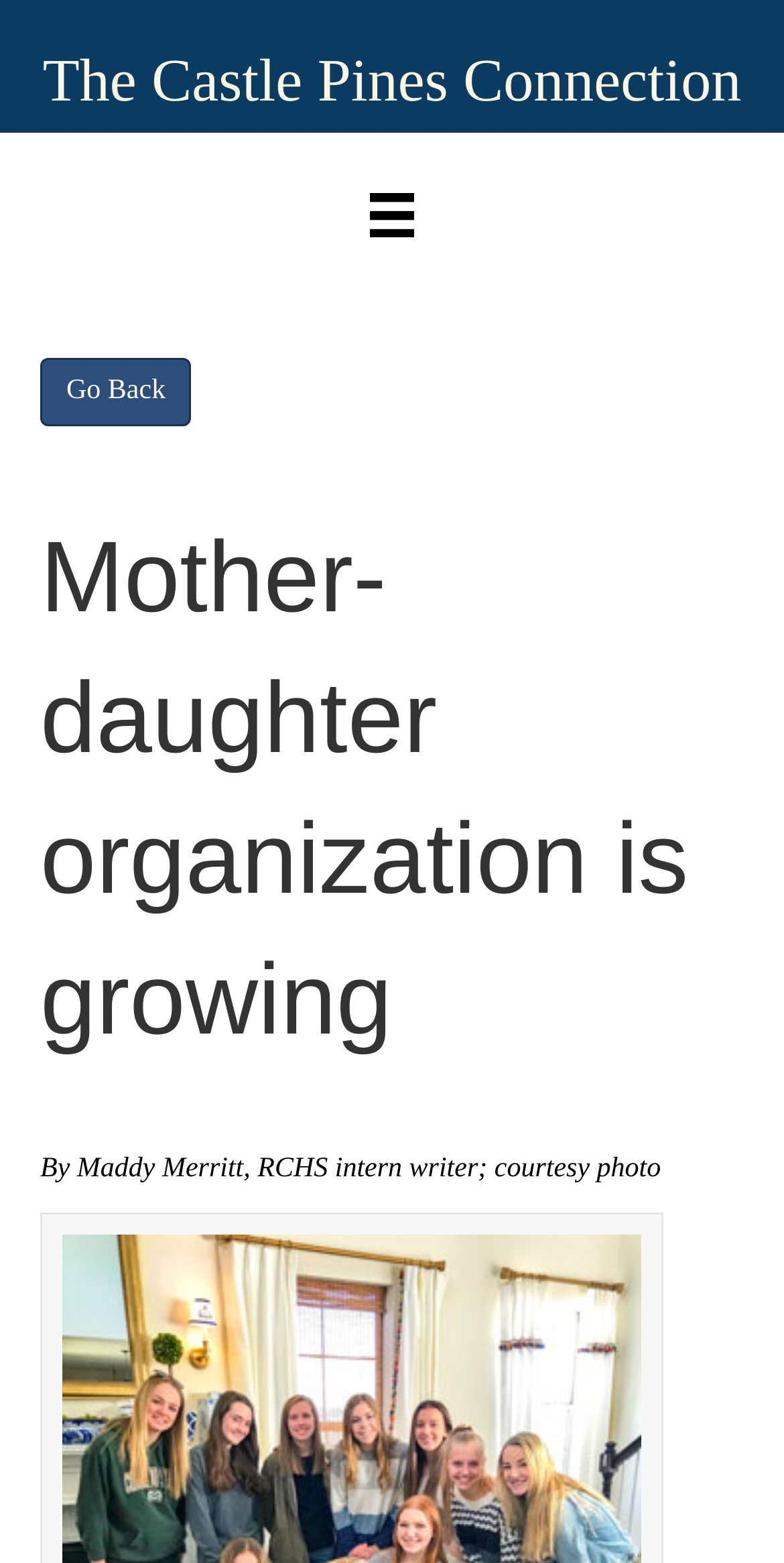Is there a button to navigate back?
Using the image as a reference, answer the question with a short word or phrase.

Yes